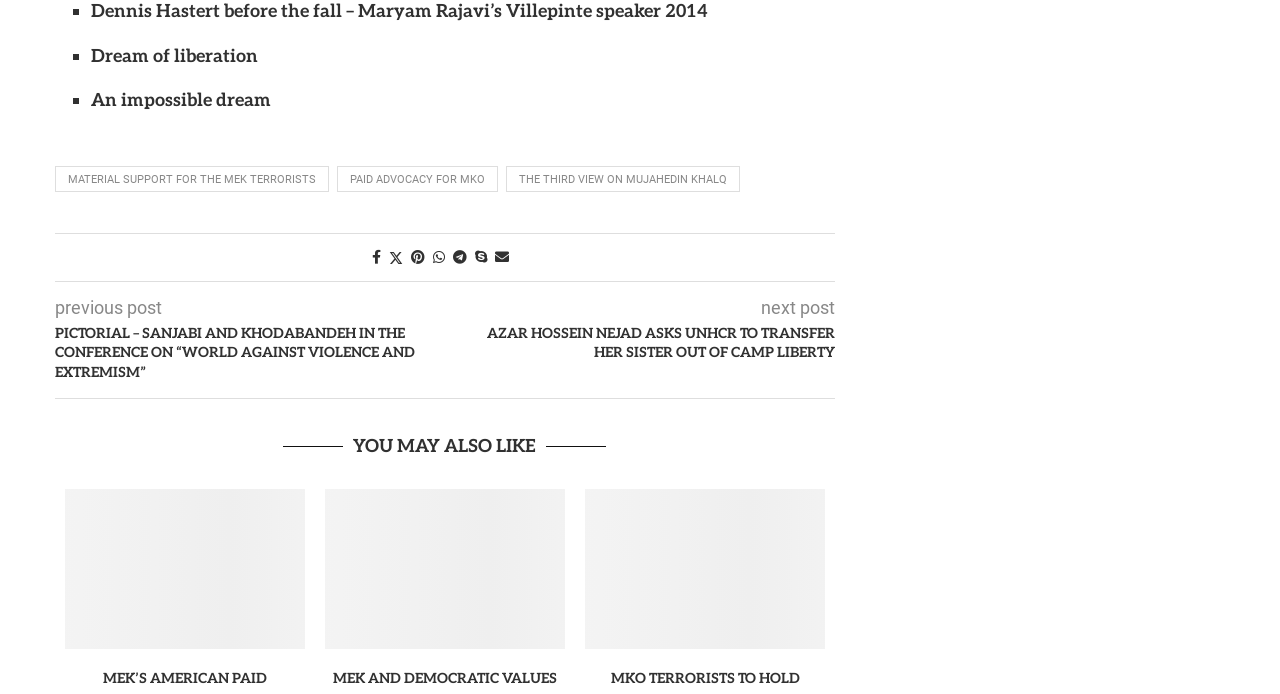Bounding box coordinates are specified in the format (top-left x, top-left y, bottom-right x, bottom-right y). All values are floating point numbers bounded between 0 and 1. Please provide the bounding box coordinate of the region this sentence describes: Dream of liberation

[0.071, 0.066, 0.202, 0.096]